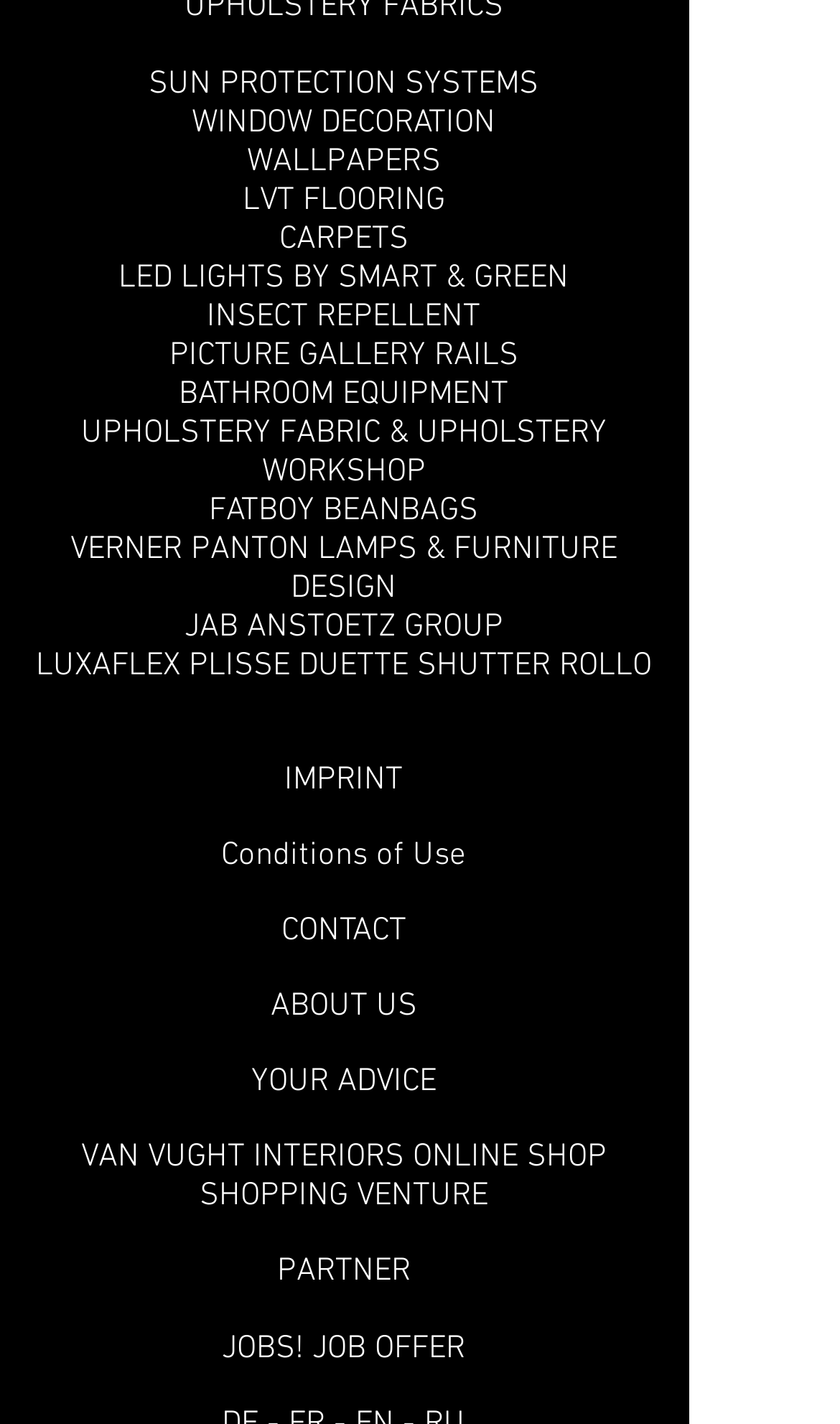How much does it cost for all four together?
From the screenshot, supply a one-word or short-phrase answer.

699, - €